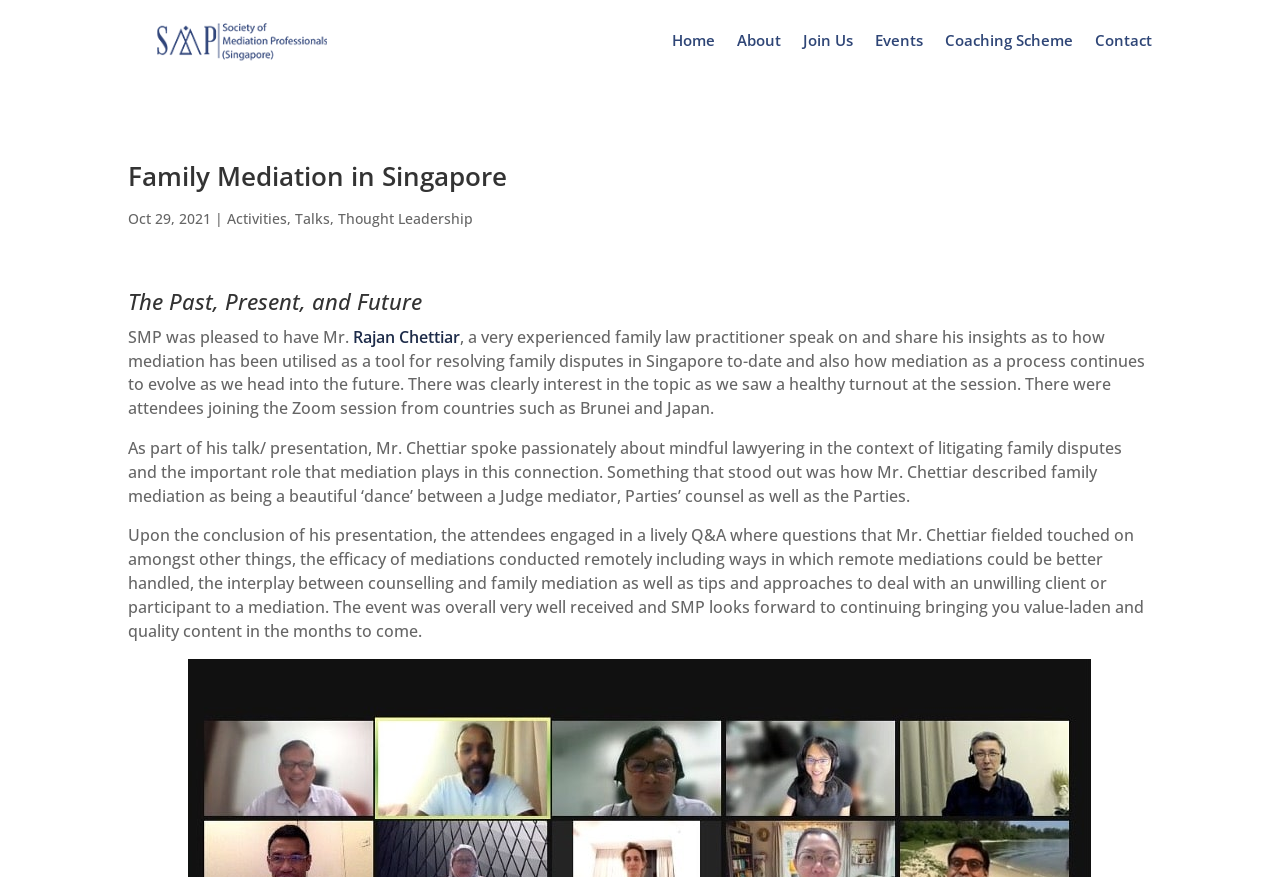Explain in detail what you observe on this webpage.

The webpage is about an event hosted by SMP, where Mr. Rajan Chettiar shared his insights on family mediation in Singapore. At the top of the page, there is a navigation menu with links to "Home", "About", "Join Us", "Events", "Coaching Scheme", and "Contact". Below the navigation menu, there is a heading that reads "Family Mediation in Singapore". 

On the left side of the page, there is a section with a heading "The Past, Present, and Future". Below this heading, there is a paragraph of text that describes the event, including the topic of Mr. Chettiar's talk and the attendees' engagement in a Q&A session. The text also mentions the interest in the topic, with attendees joining from countries such as Brunei and Japan. 

Further down the page, there are two more paragraphs of text that provide more details about Mr. Chettiar's talk, including his views on mindful lawyering and the role of mediation in family disputes. The text also describes the Q&A session, where attendees asked questions about remote mediations, the interplay between counseling and family mediation, and tips for dealing with unwilling clients. 

On the top-right side of the page, there is a section with links to "Activities", "Talks", and "Thought Leadership". There is also a date "Oct 29, 2021" displayed above these links.